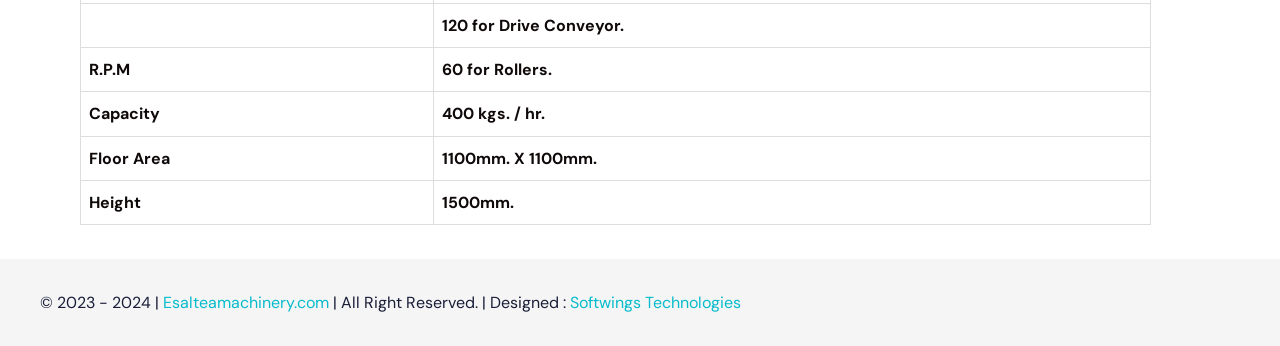What is the capacity of the conveyor?
Use the information from the screenshot to give a comprehensive response to the question.

By examining the gridcell elements, I found the row with the label 'Capacity' and its corresponding value is '400 kgs. / hr.'.